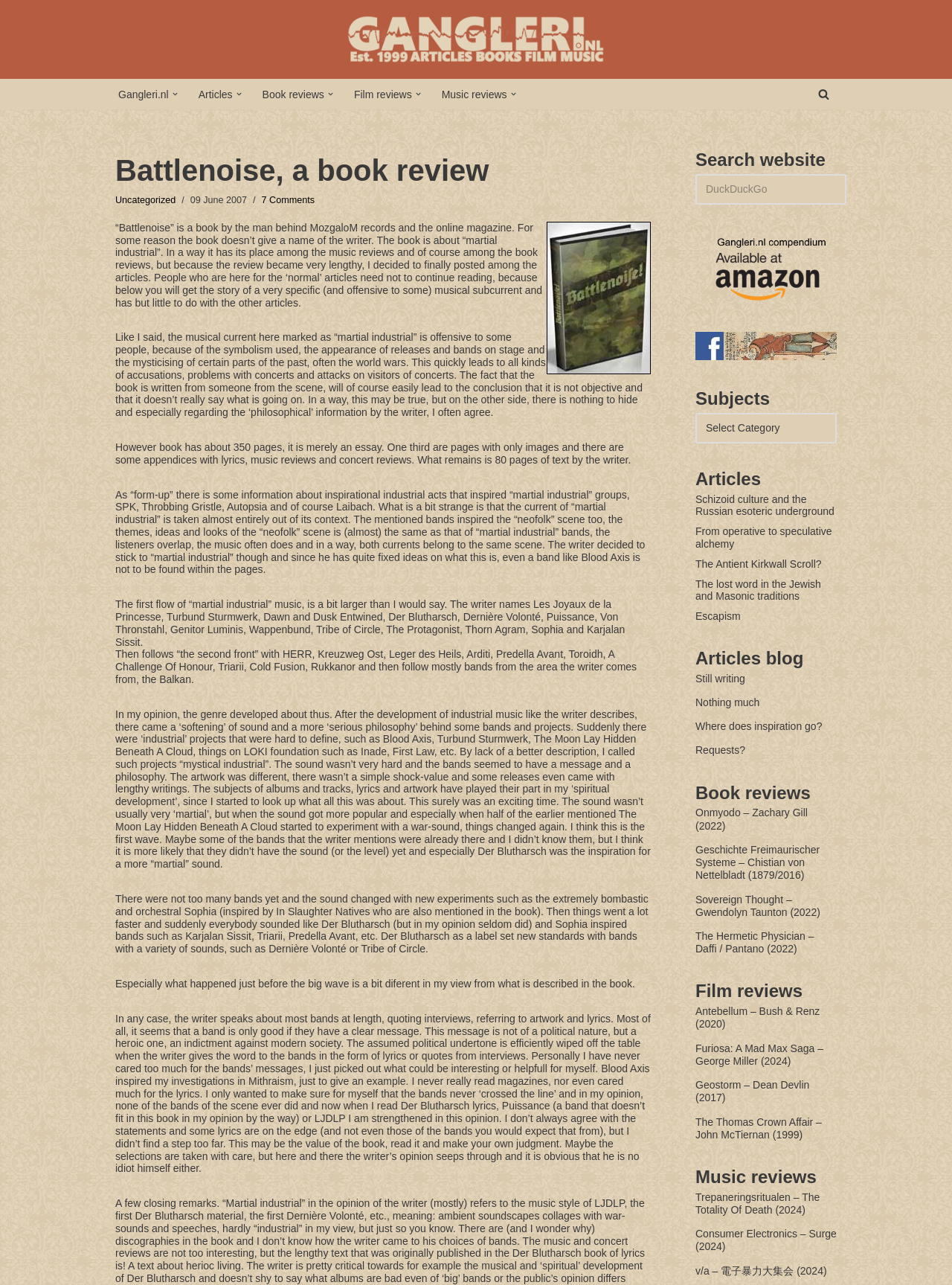Extract the bounding box coordinates for the described element: "Skip to content". The coordinates should be represented as four float numbers between 0 and 1: [left, top, right, bottom].

[0.0, 0.019, 0.023, 0.03]